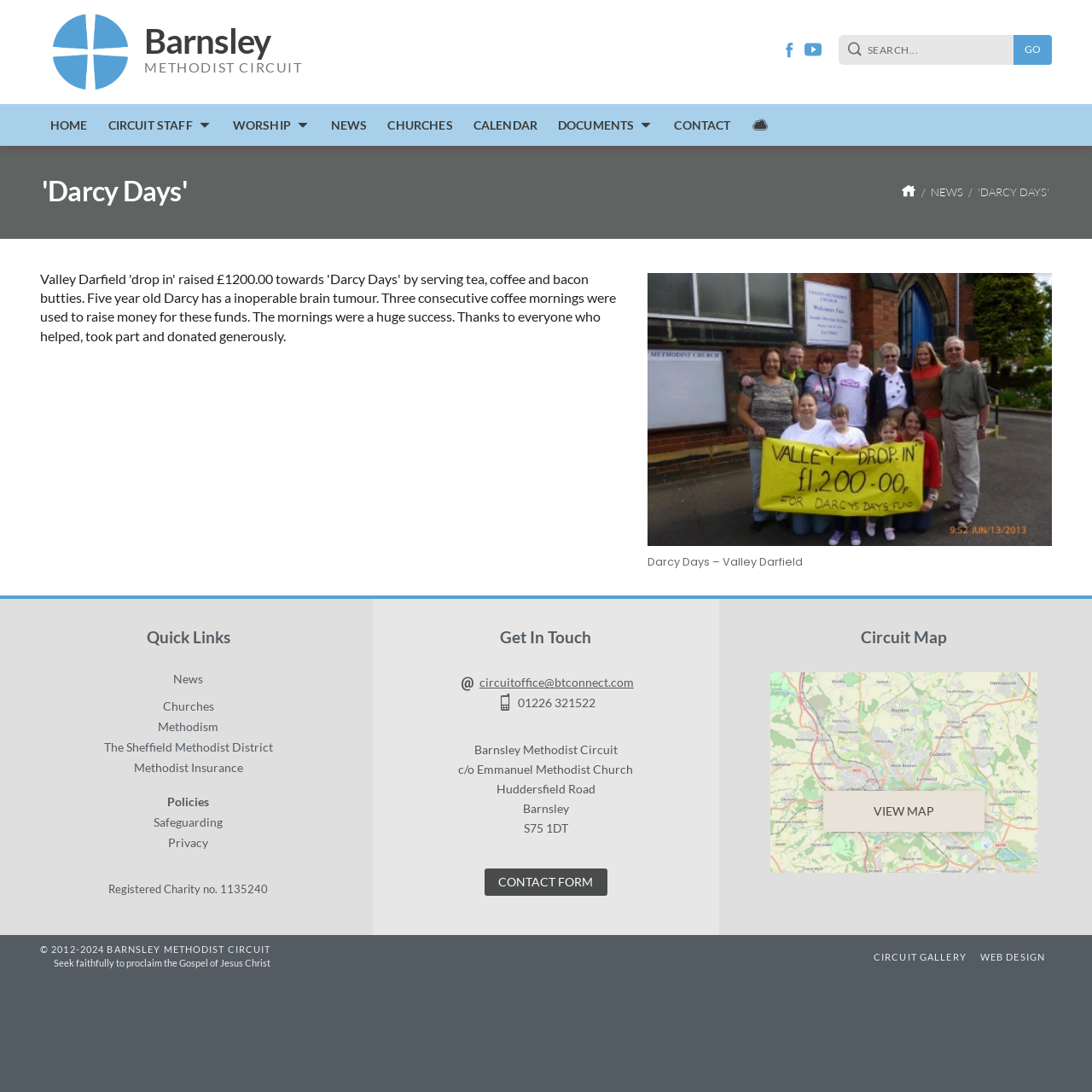What is the name of the charity mentioned on the webpage?
Give a one-word or short phrase answer based on the image.

Registered Charity no. 1135240